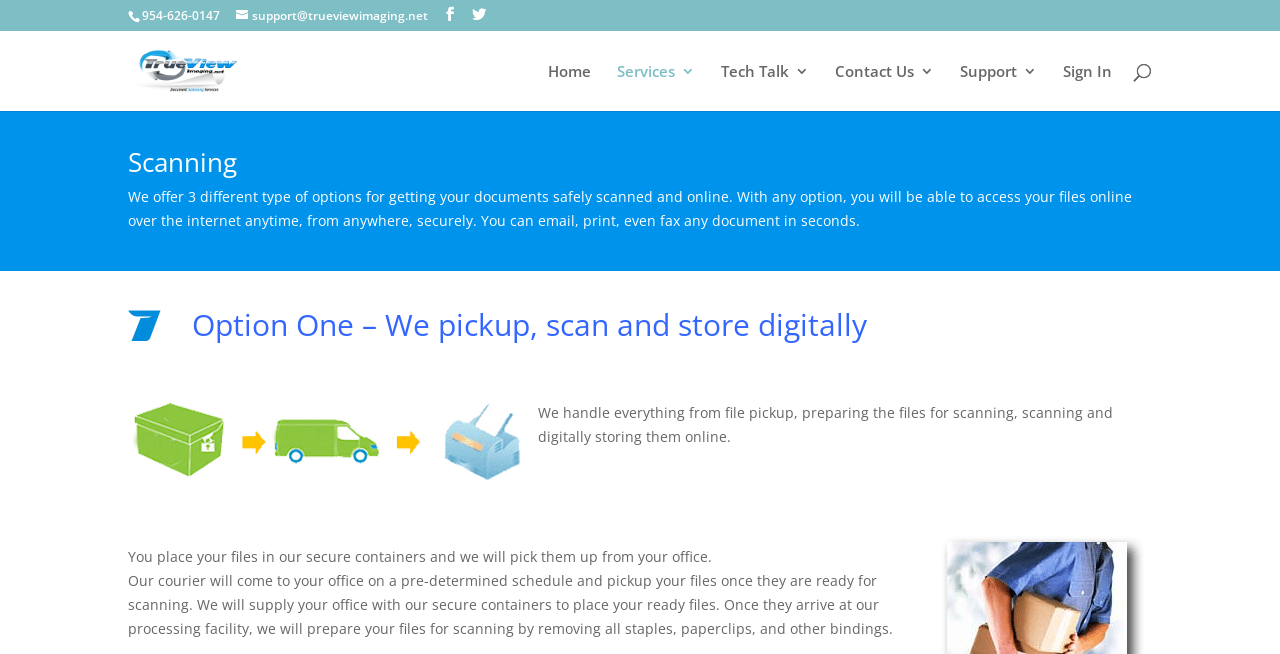Please locate the bounding box coordinates of the element that should be clicked to complete the given instruction: "Go to Home page".

[0.428, 0.098, 0.462, 0.17]